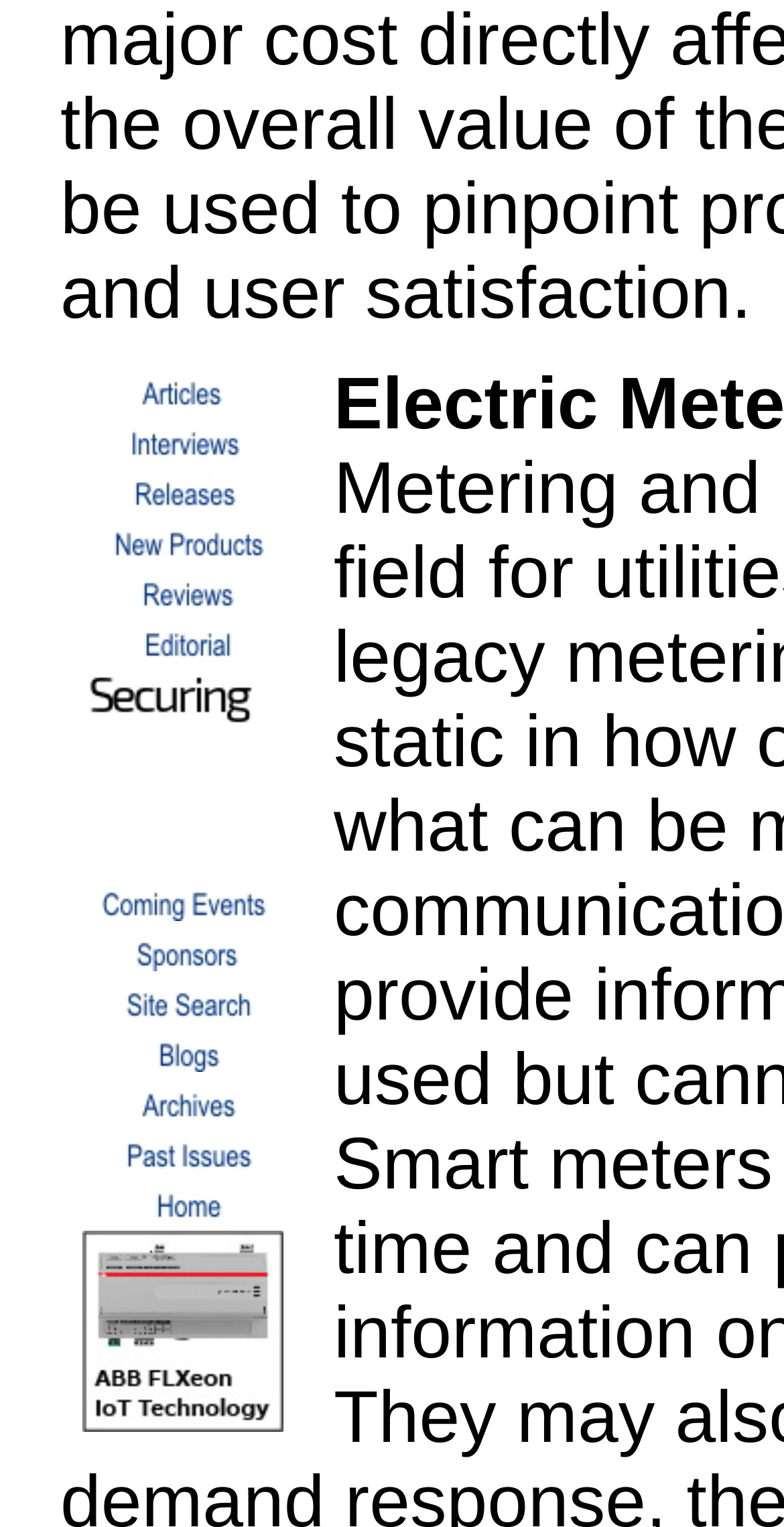Please study the image and answer the question comprehensively:
What is the purpose of the 'Site Search' link?

The 'Site Search' link is located in a table cell, and its text and image suggest that it is a search function. This implies that the purpose of this link is to allow users to search for specific content within the website.